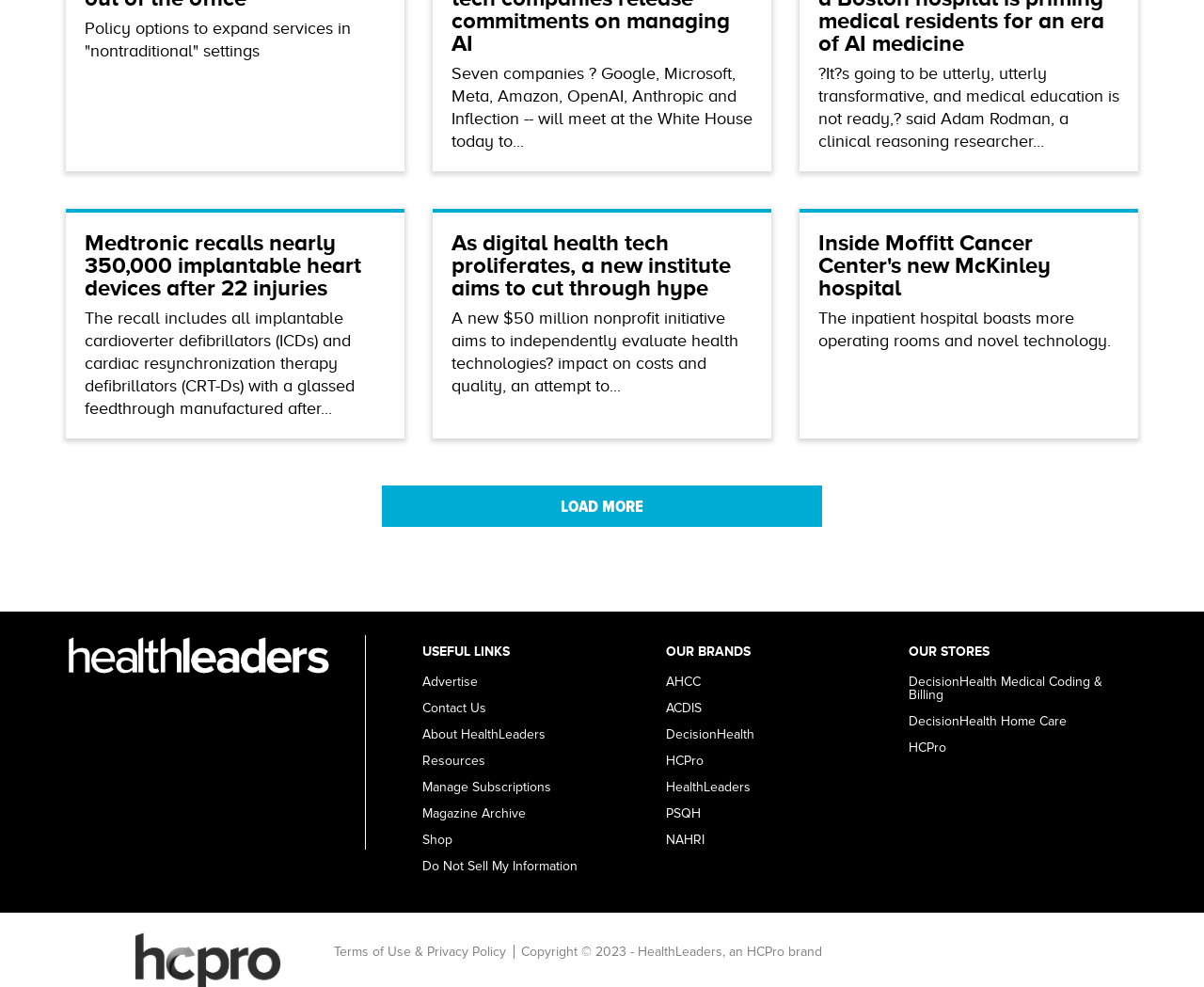Locate the bounding box coordinates of the region to be clicked to comply with the following instruction: "Load more news articles". The coordinates must be four float numbers between 0 and 1, in the form [left, top, right, bottom].

[0.317, 0.492, 0.683, 0.534]